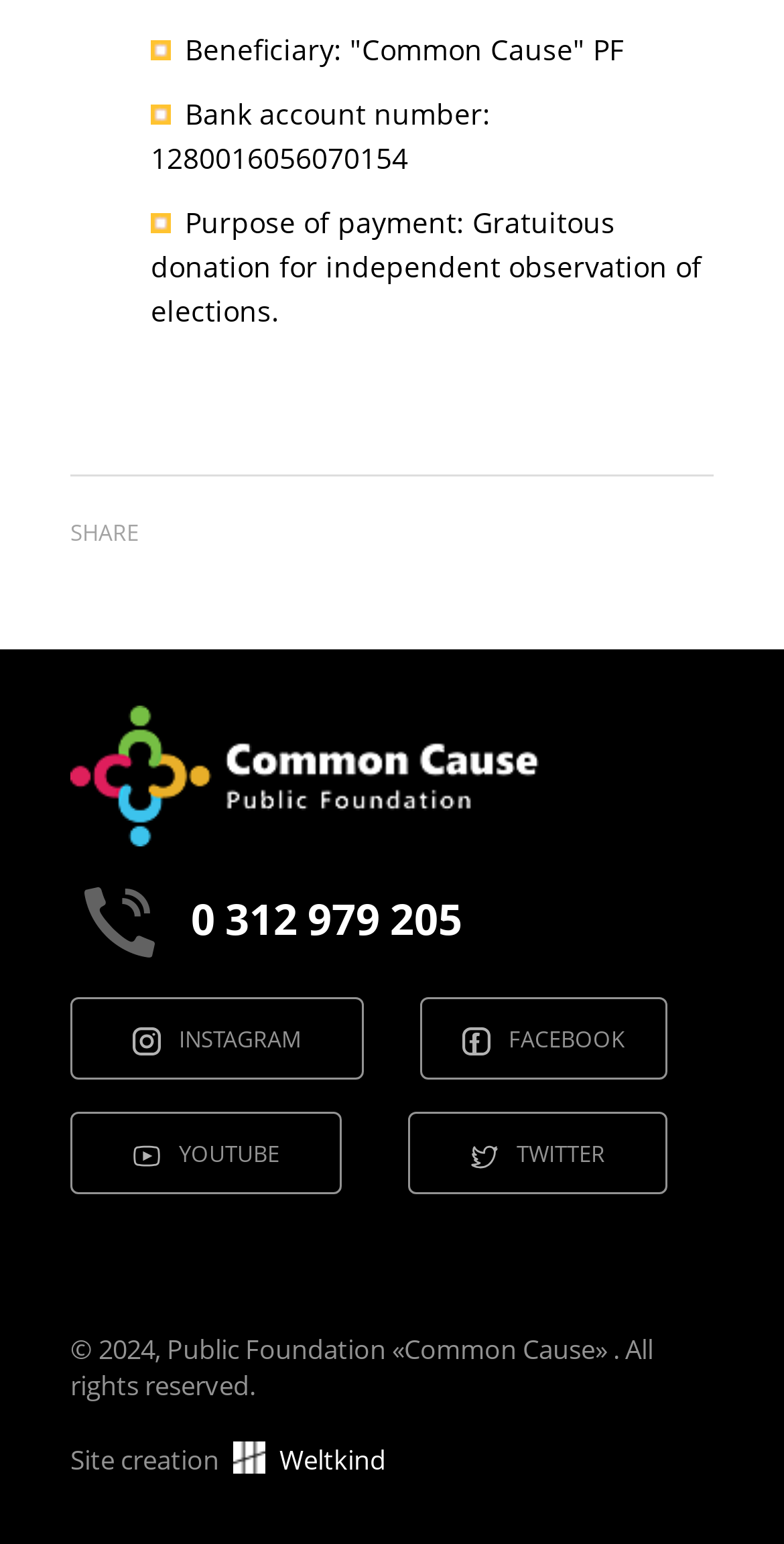Find and provide the bounding box coordinates for the UI element described here: "0 312 979 205". The coordinates should be given as four float numbers between 0 and 1: [left, top, right, bottom].

[0.244, 0.576, 0.851, 0.615]